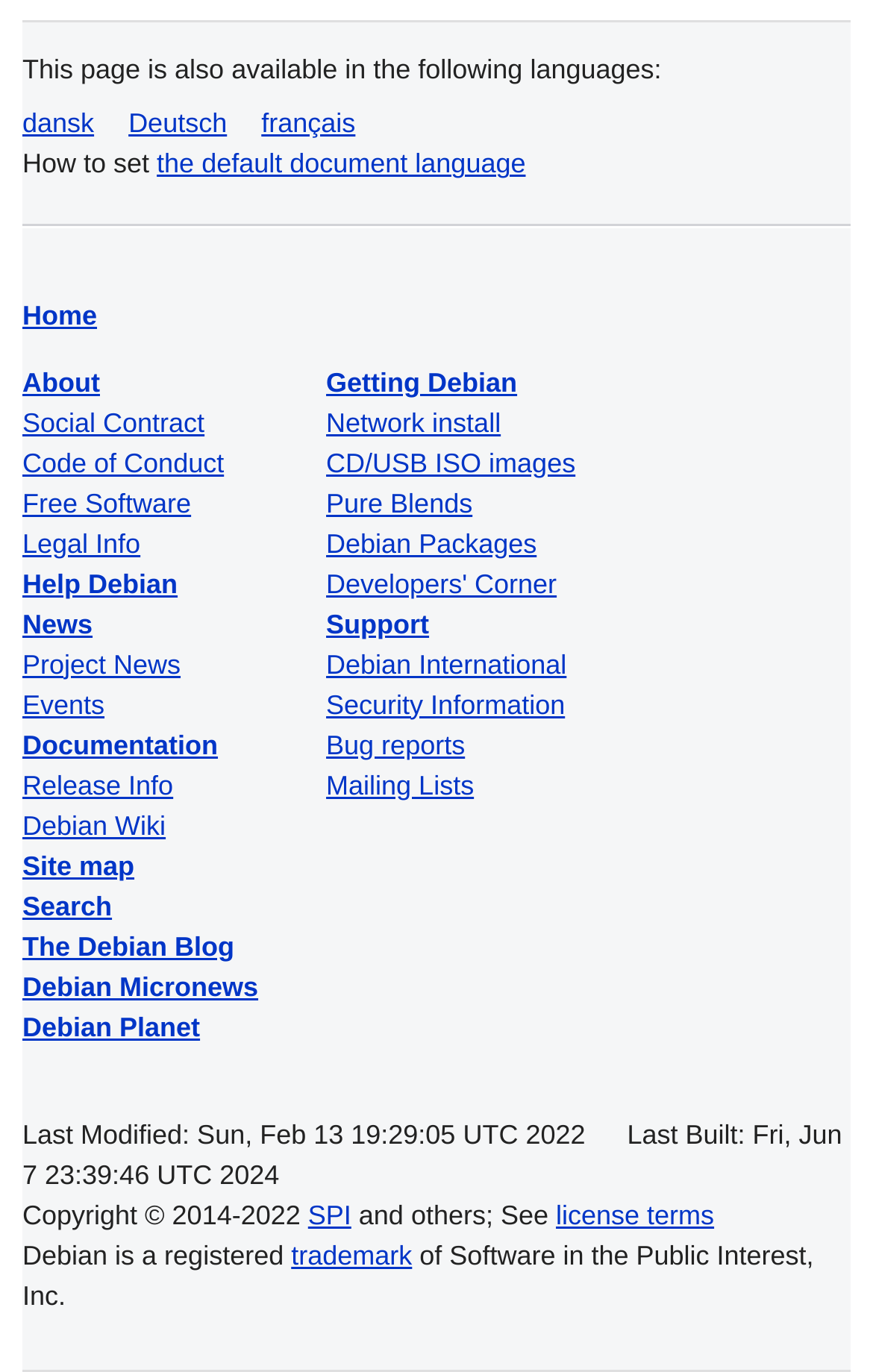What type of information can be found in the 'Documentation' section?
Using the image provided, answer with just one word or phrase.

Release Info, Debian Wiki